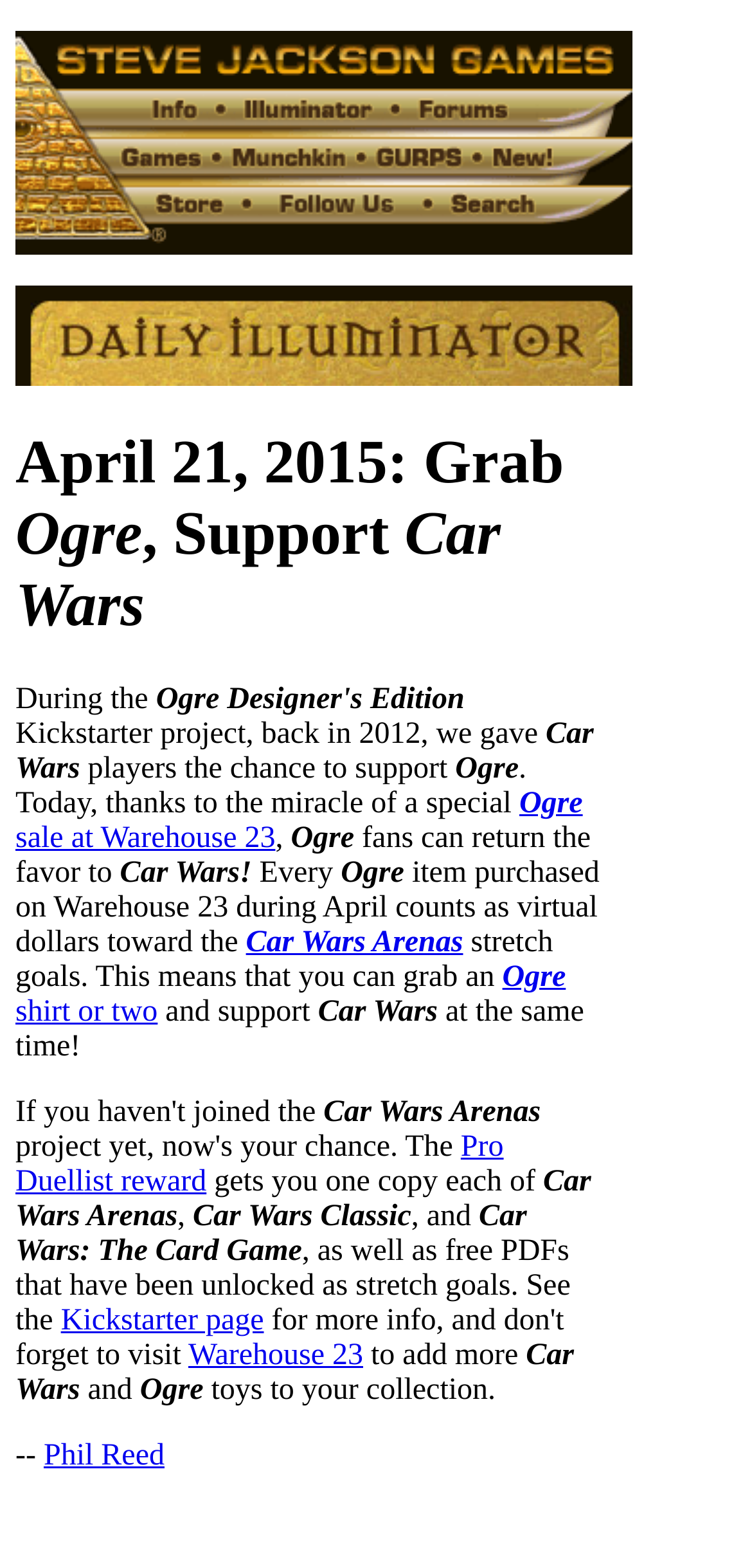Locate the UI element described by Ogre sale at Warehouse 23 in the provided webpage screenshot. Return the bounding box coordinates in the format (top-left x, top-left y, bottom-right x, bottom-right y), ensuring all values are between 0 and 1.

[0.021, 0.502, 0.775, 0.545]